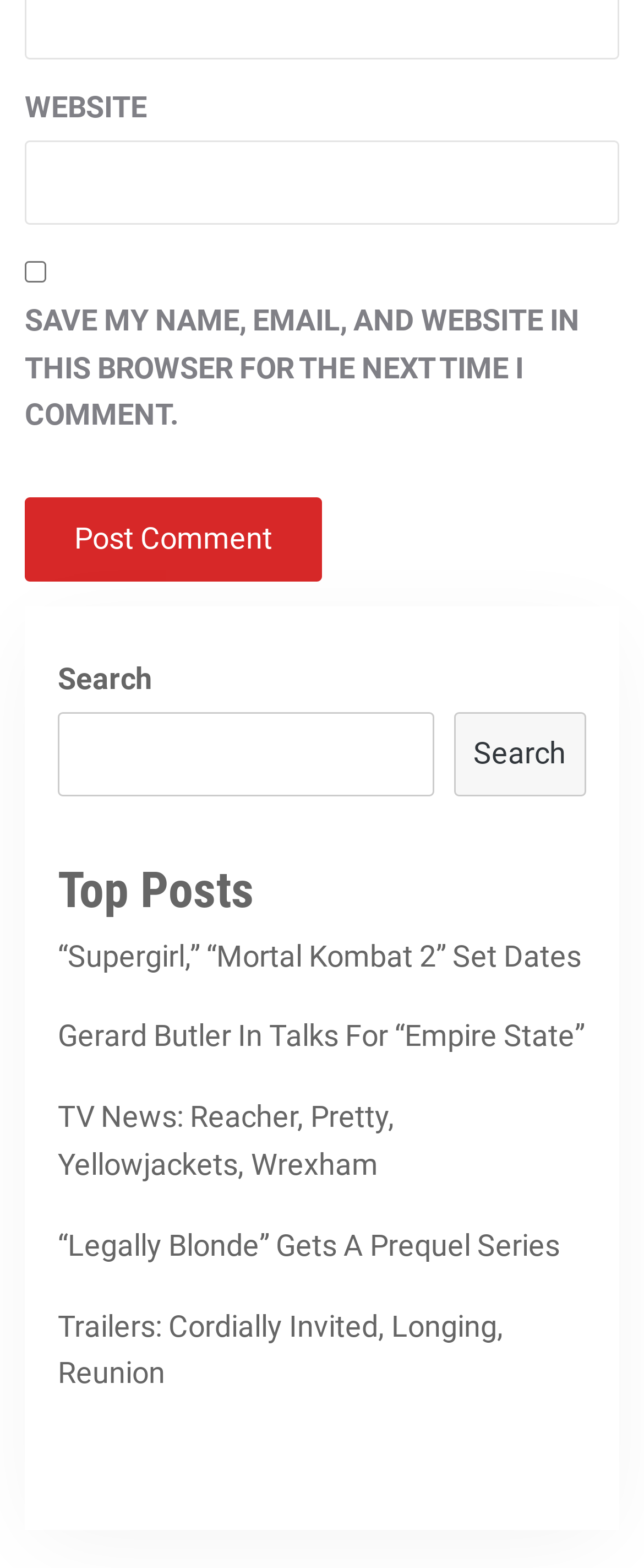Identify the bounding box for the UI element described as: "Search". Ensure the coordinates are four float numbers between 0 and 1, formatted as [left, top, right, bottom].

[0.704, 0.454, 0.91, 0.508]